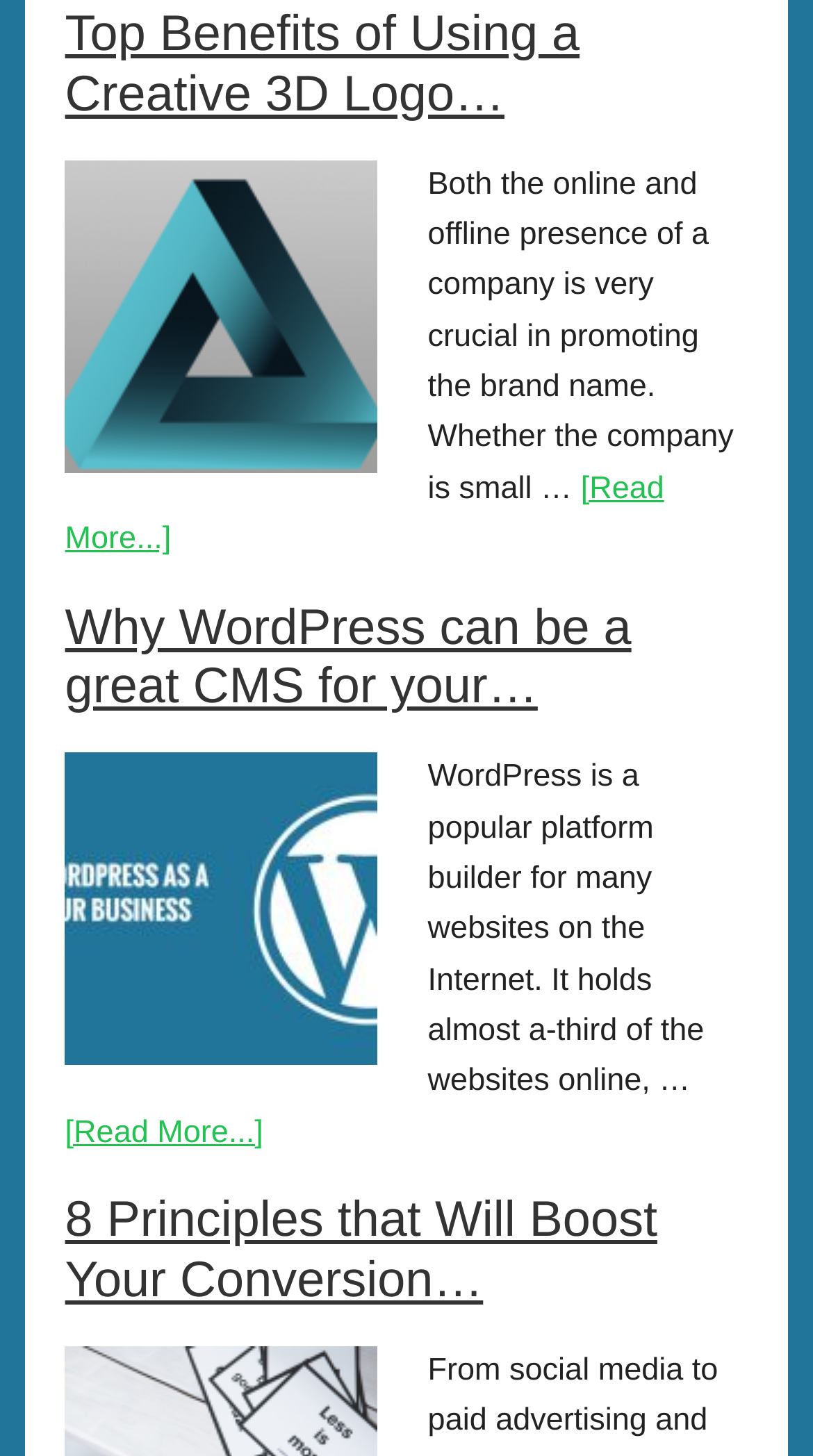What is the vertical position of the third article relative to the first article?
Analyze the image and provide a thorough answer to the question.

The third article is below the first article, which can be inferred by comparing the y1 and y2 coordinates of the bounding boxes of the two articles. The y1 and y2 coordinates of the third article's heading are [0.819, 0.901], which are greater than the y1 and y2 coordinates of the first article's heading [0.004, 0.087].